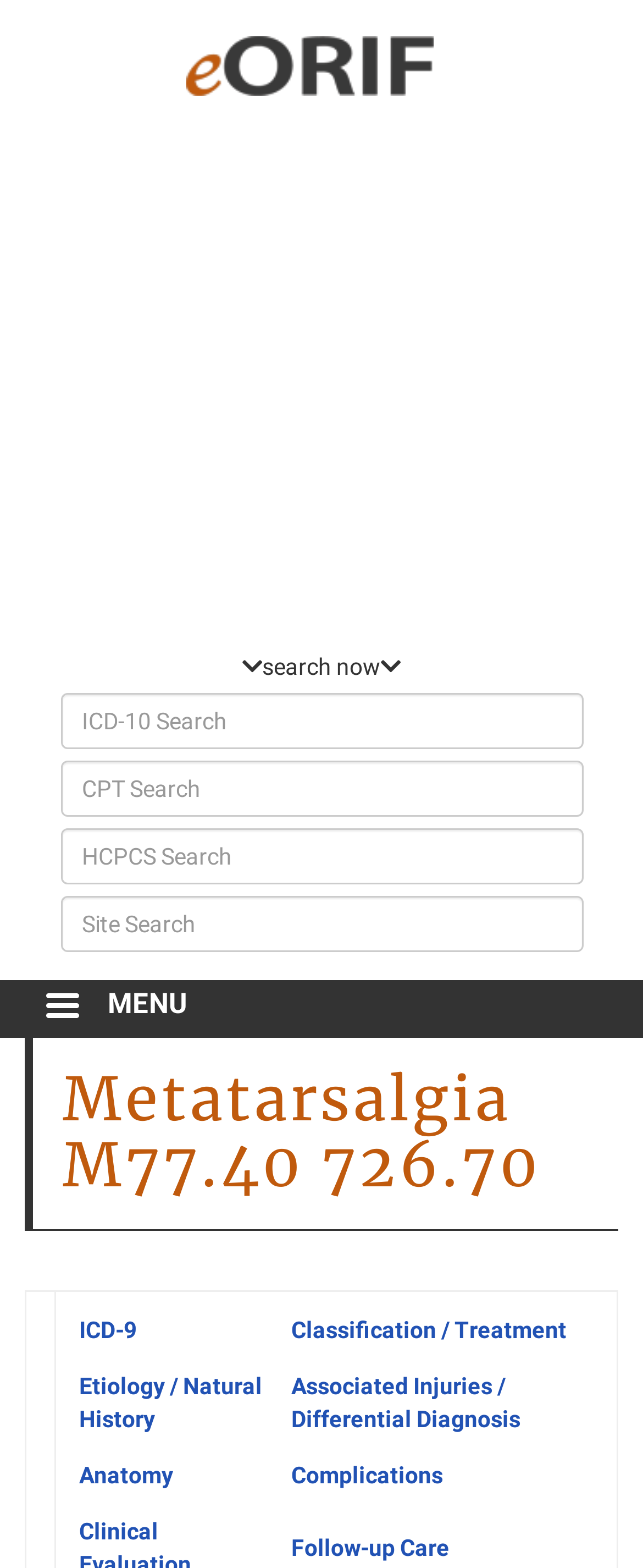Elaborate on the webpage's design and content in a detailed caption.

This webpage is about Metatarsalgia, a medical condition. At the top left corner, there is a link to "Skip to main content" and a link to "Home" with a corresponding image. Below the "Home" link, there is an advertisement iframe that spans the entire width of the page.

On the right side of the page, there is a search box with a "search now" label. Below the search box, there are four text input fields, likely for filtering or searching purposes.

On the left side of the page, there is a menu link labeled "MENU". Below the menu link, the main content of the page begins, with a heading that reads "Metatarsalgia M77.40 726.70". This heading is followed by a table with three rows, each containing two cells. The cells contain links to various topics related to Metatarsalgia, including "ICD-9", "Classification / Treatment", "Etiology / Natural History", "Associated Injuries / Differential Diagnosis", "Anatomy", "Complications", and "Follow-up Care".